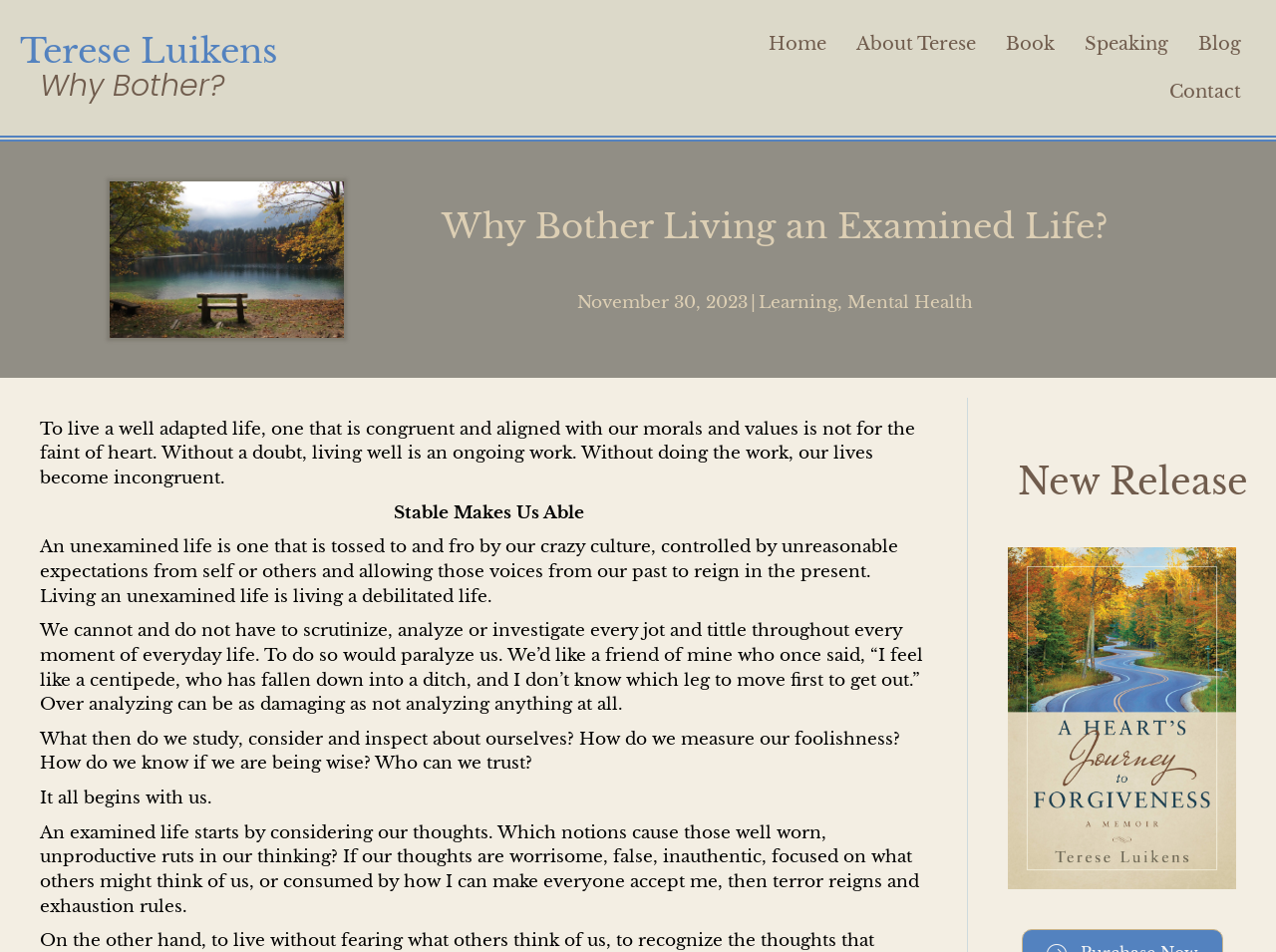What is the author's name?
Give a single word or phrase as your answer by examining the image.

Terese Luikens